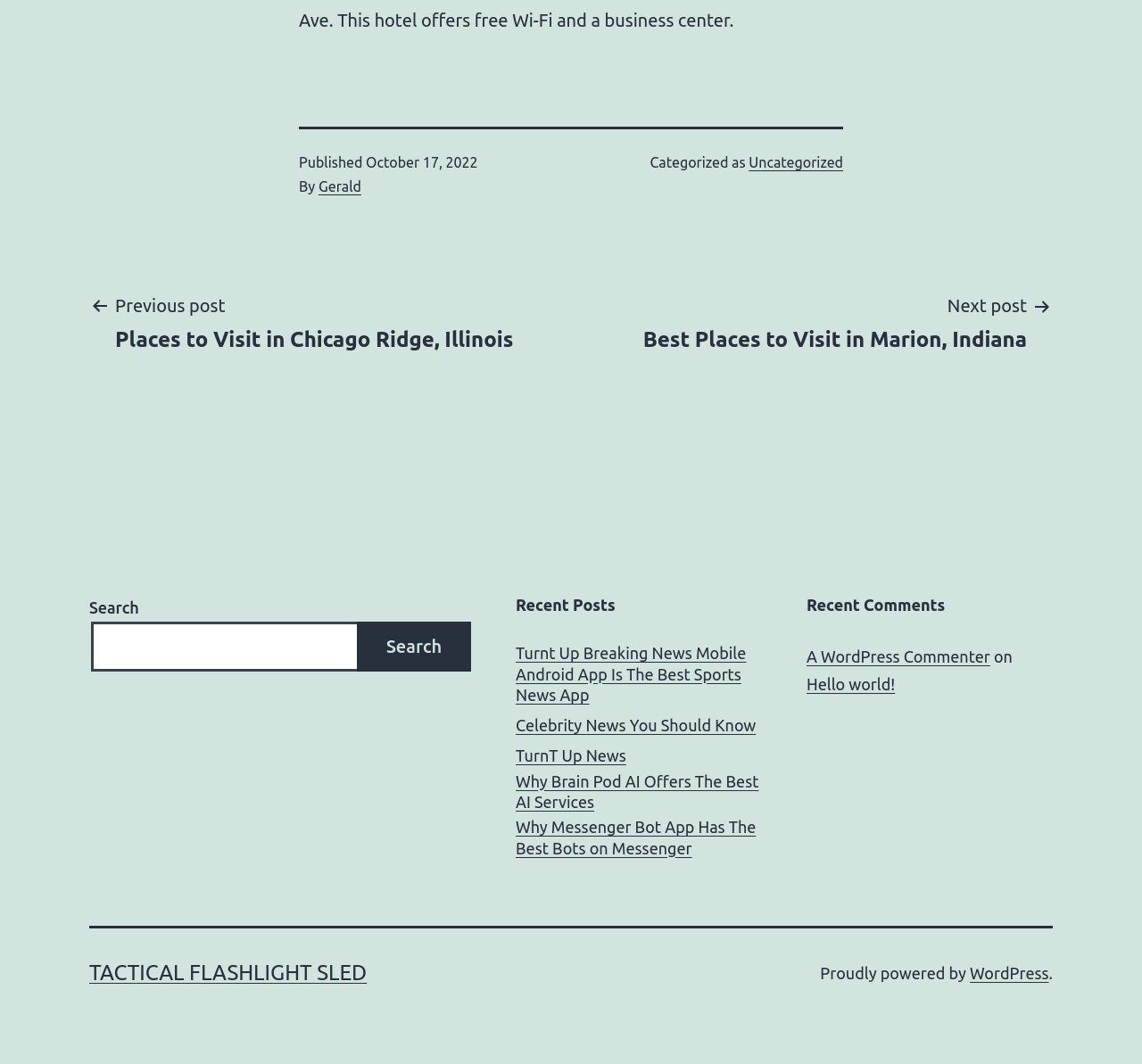Please identify the bounding box coordinates of the element I should click to complete this instruction: 'Visit the 'Uncategorized' category'. The coordinates should be given as four float numbers between 0 and 1, like this: [left, top, right, bottom].

[0.656, 0.145, 0.738, 0.16]